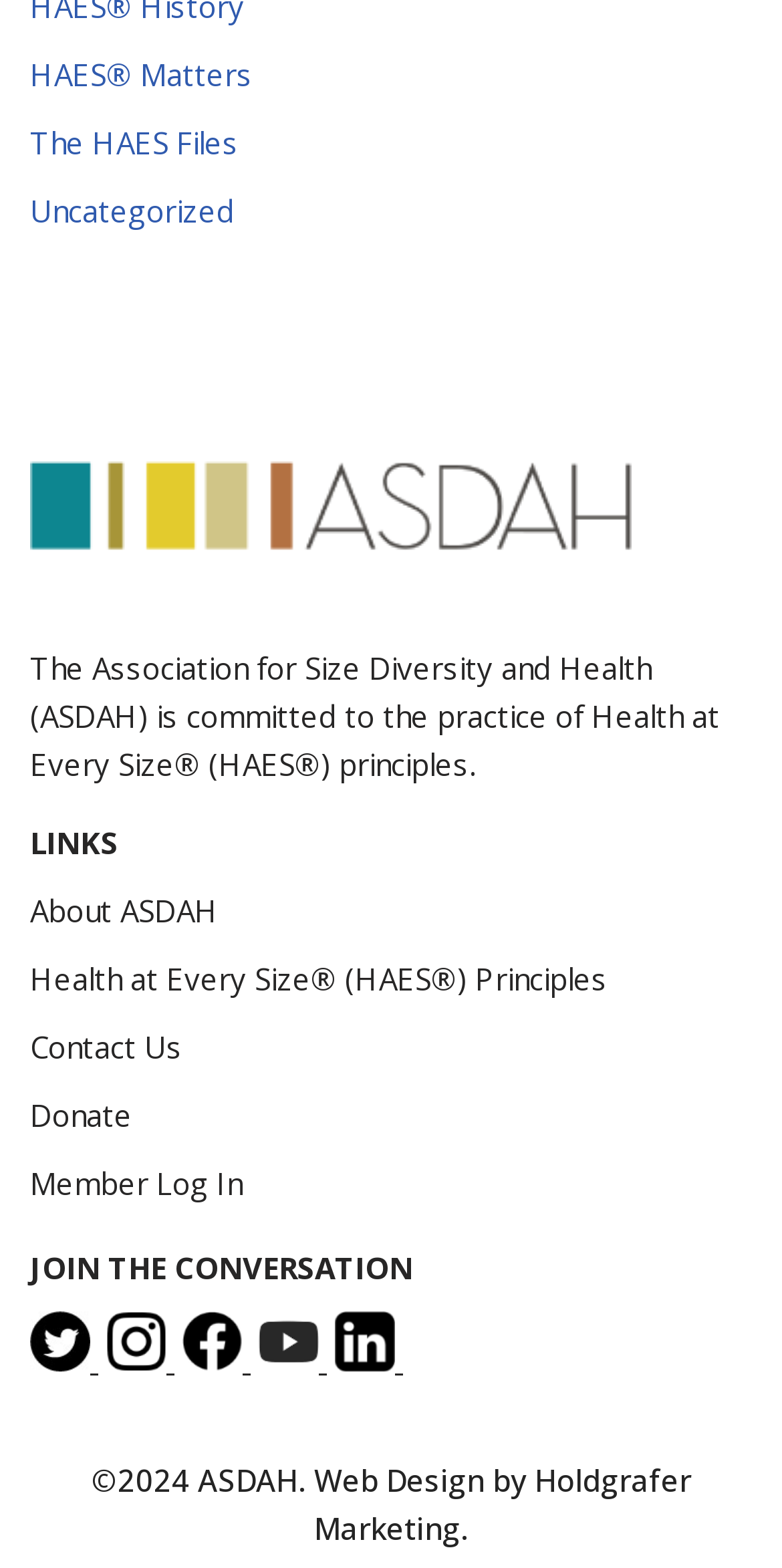Can you find the bounding box coordinates for the UI element given this description: "Donate"? Provide the coordinates as four float numbers between 0 and 1: [left, top, right, bottom].

[0.038, 0.698, 0.169, 0.723]